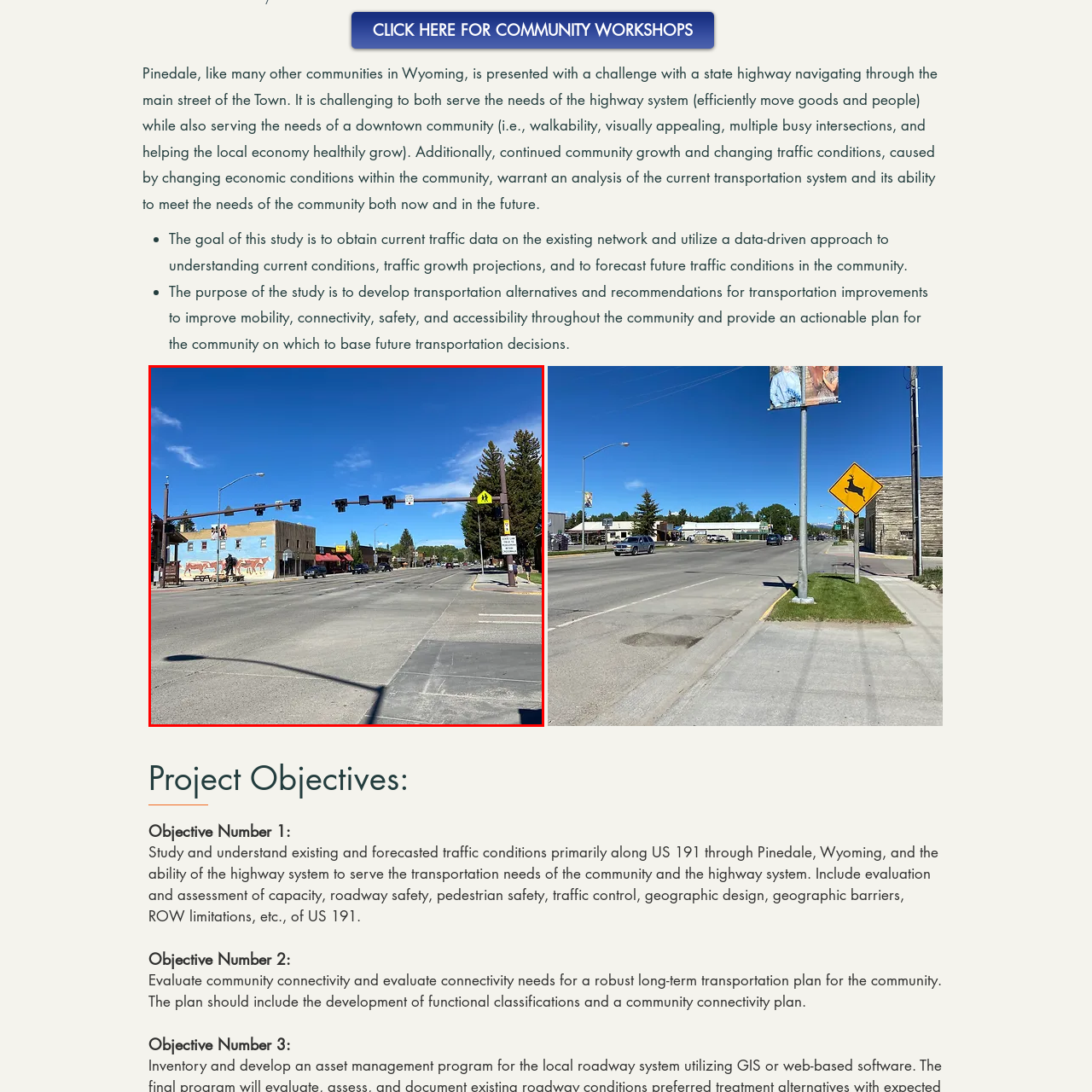Please provide a comprehensive description of the image that is enclosed within the red boundary.

The image depicts a wide roadway in Pinedale, Wyoming, illustrating a significant intersection that highlights the dual nature of local traffic and highway needs. The scene is dominated by a set of traffic lights overhead, indicating the flow of vehicles through the area. To the left, a distinctive building adorned with a mural of horses captures attention, contributing to the town’s visual charm. On the opposite side, several businesses line the street, showcasing the blend of commercial activity within the community. The surrounding environment features tall trees, hinting at the natural beauty that complements the urban landscape. This intersection serves as a vital juncture for both local residents and travelers, emphasizing the ongoing challenges of balancing efficient traffic movement with community-oriented design. The image captures the essence of Pinedale's transportation landscape, embodying the goals of ongoing studies aimed at enhancing connectivity, safety, and accessibility in the town.